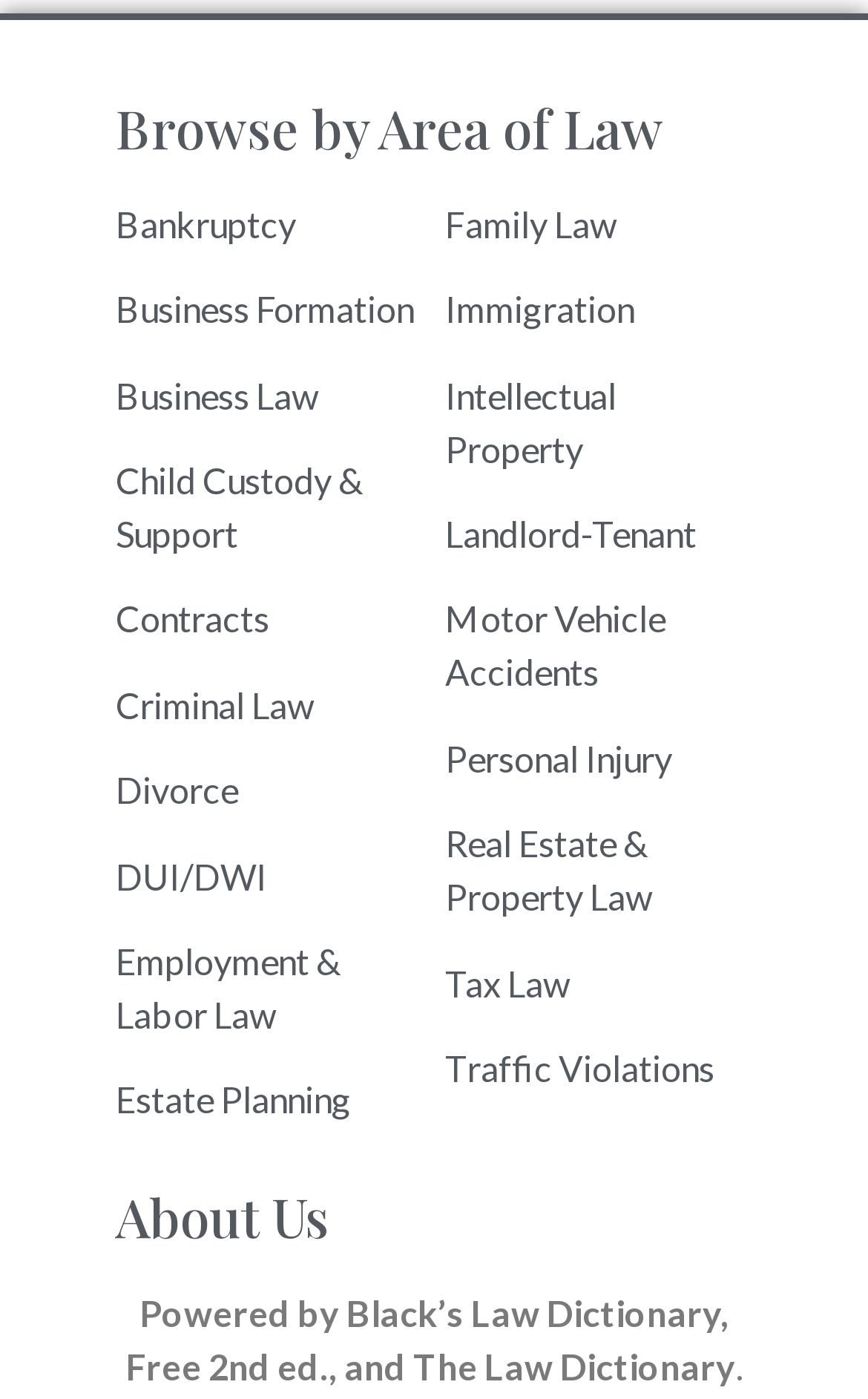Answer the question with a brief word or phrase:
How many areas of law are listed on the webpage?

20